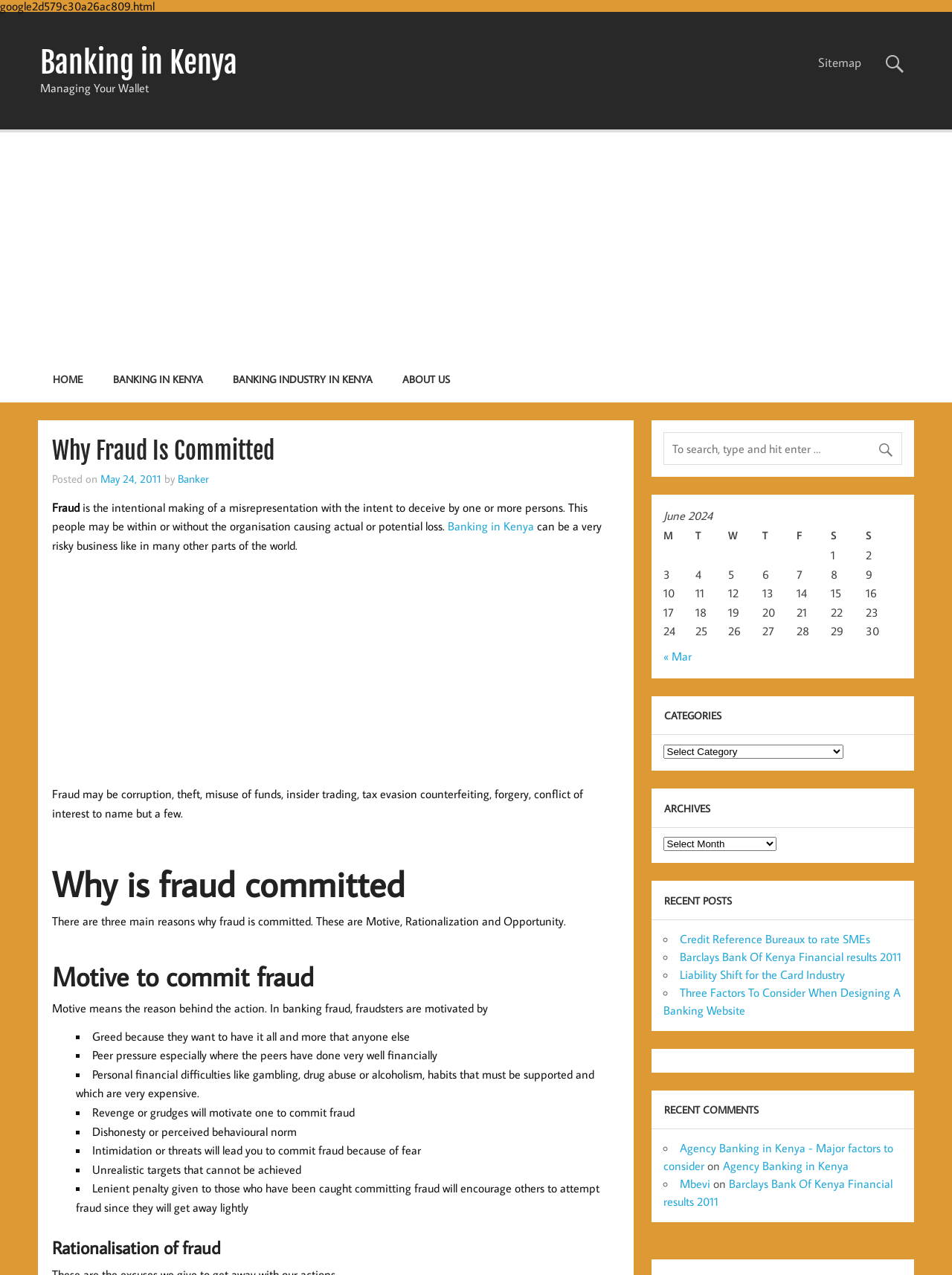What is the topic of the webpage?
Based on the screenshot, provide your answer in one word or phrase.

Banking in Kenya